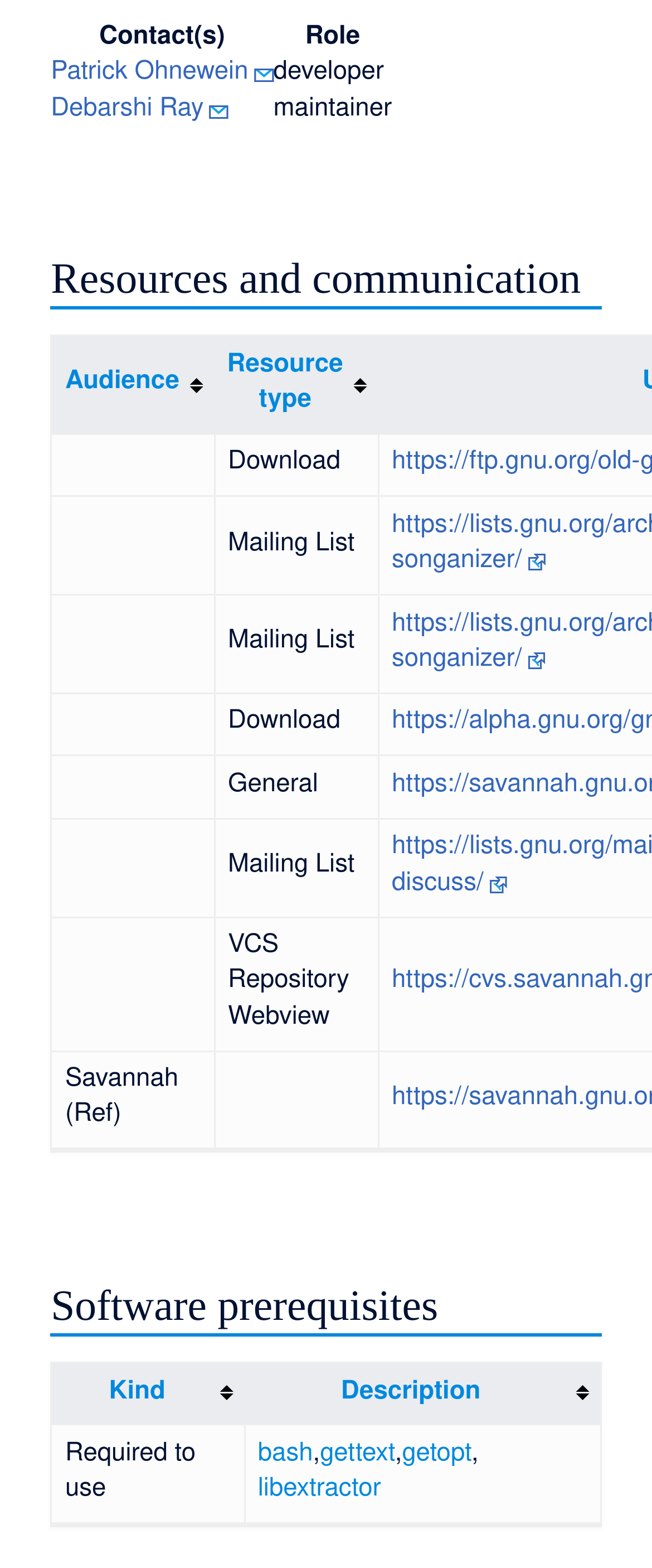Specify the bounding box coordinates (top-left x, top-left y, bottom-right x, bottom-right y) of the UI element in the screenshot that matches this description: Kind

[0.079, 0.869, 0.375, 0.909]